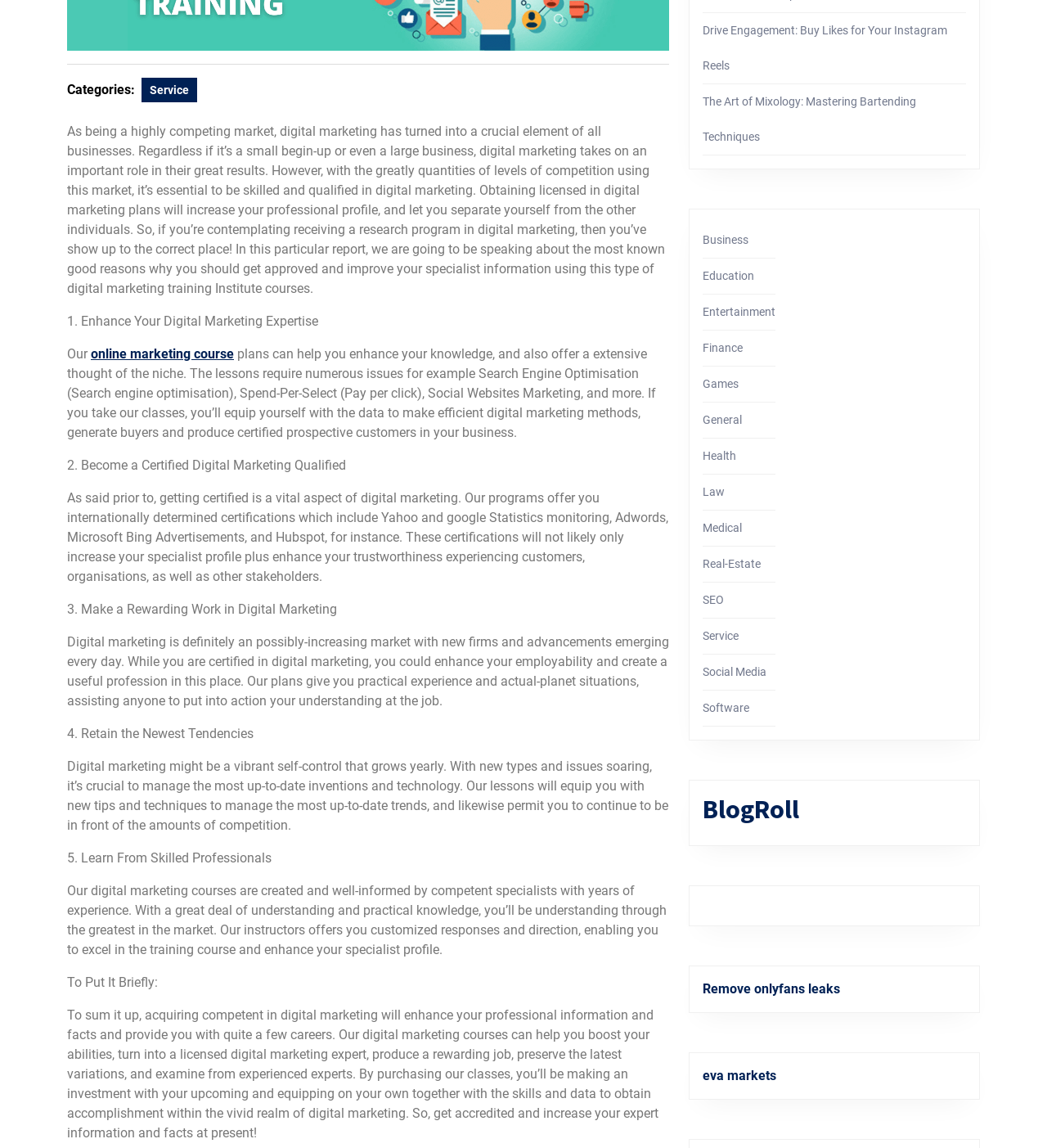Predict the bounding box of the UI element based on this description: "Social Media".

[0.671, 0.58, 0.732, 0.591]